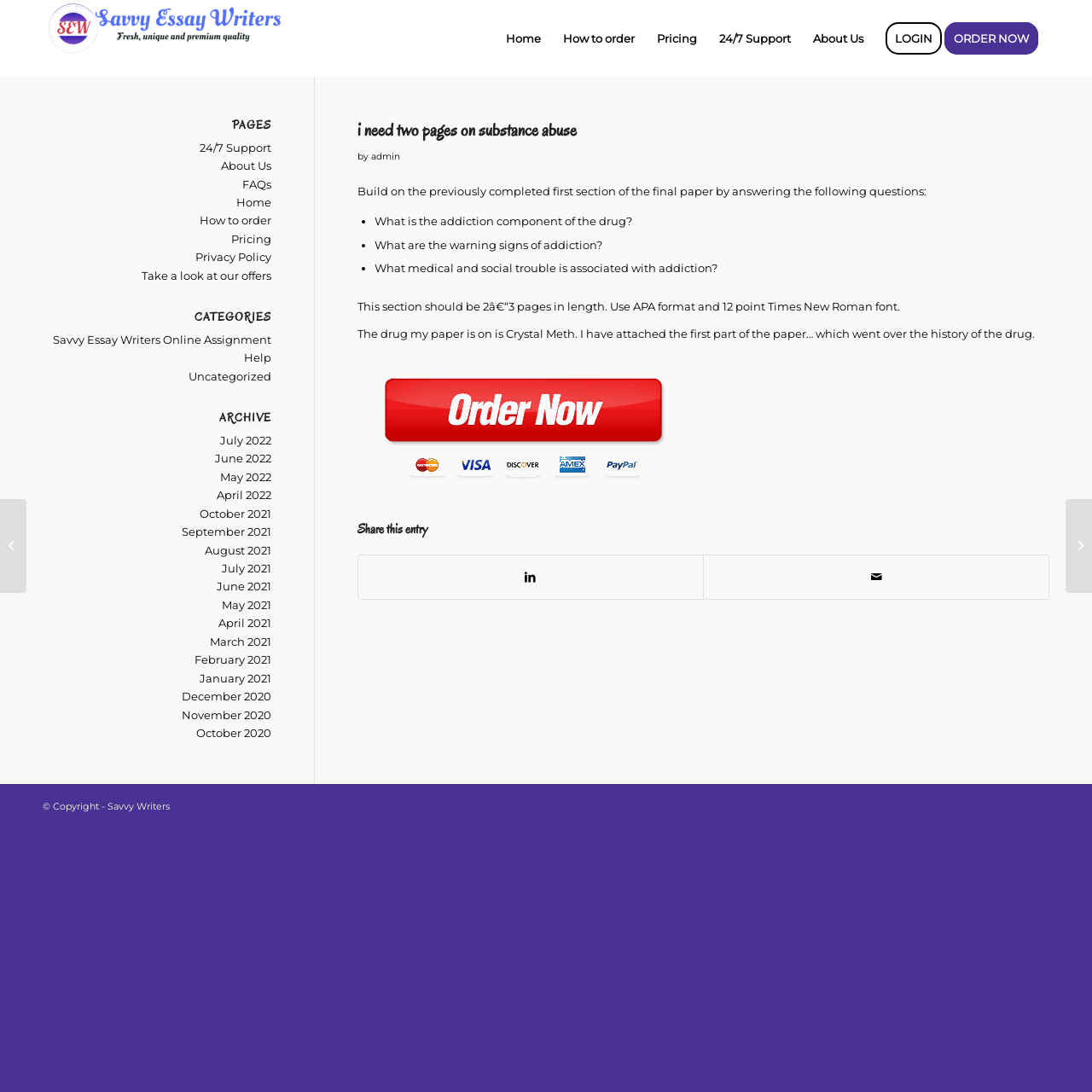Locate the bounding box coordinates of the segment that needs to be clicked to meet this instruction: "Check the 'Pricing' page".

[0.591, 0.001, 0.648, 0.07]